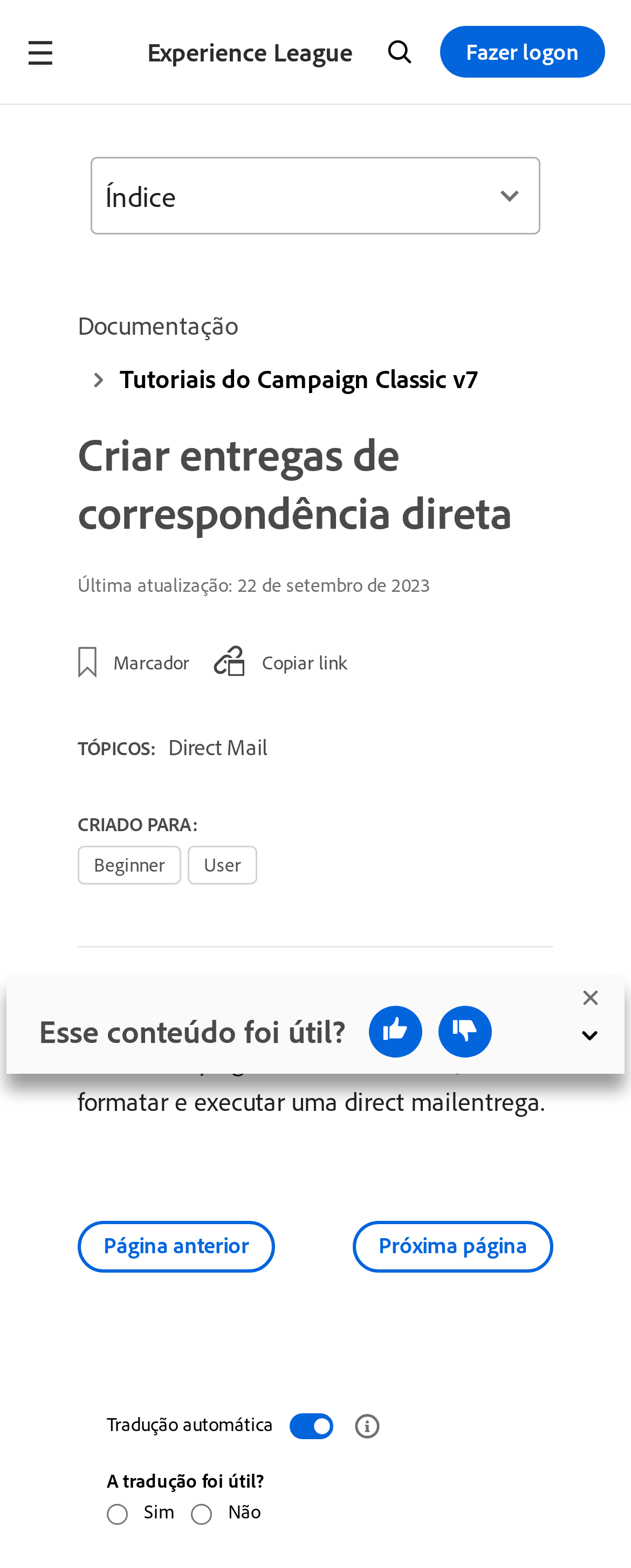What is the topic of the content?
Using the image, provide a detailed and thorough answer to the question.

I found the topic of the content by looking at the link 'Direct Mail' under the static text 'TÓPICOS:'.